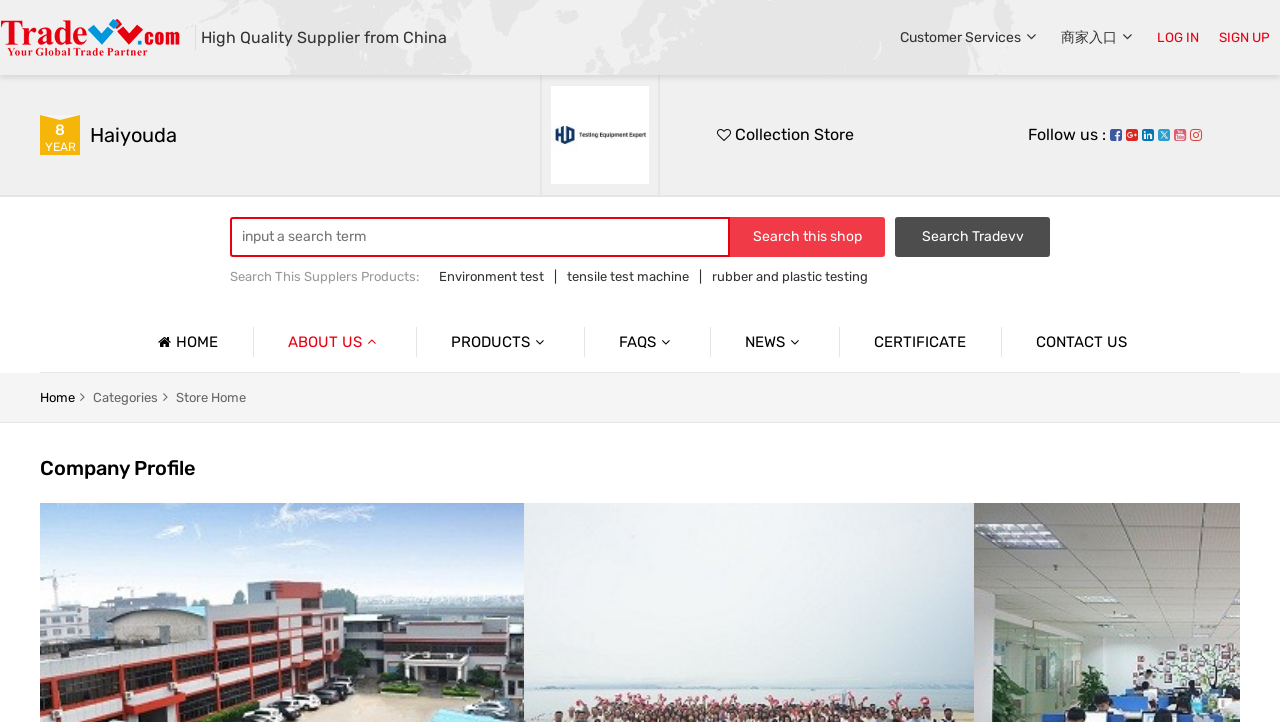Please predict the bounding box coordinates of the element's region where a click is necessary to complete the following instruction: "search for a product". The coordinates should be represented by four float numbers between 0 and 1, i.e., [left, top, right, bottom].

[0.18, 0.301, 0.57, 0.356]